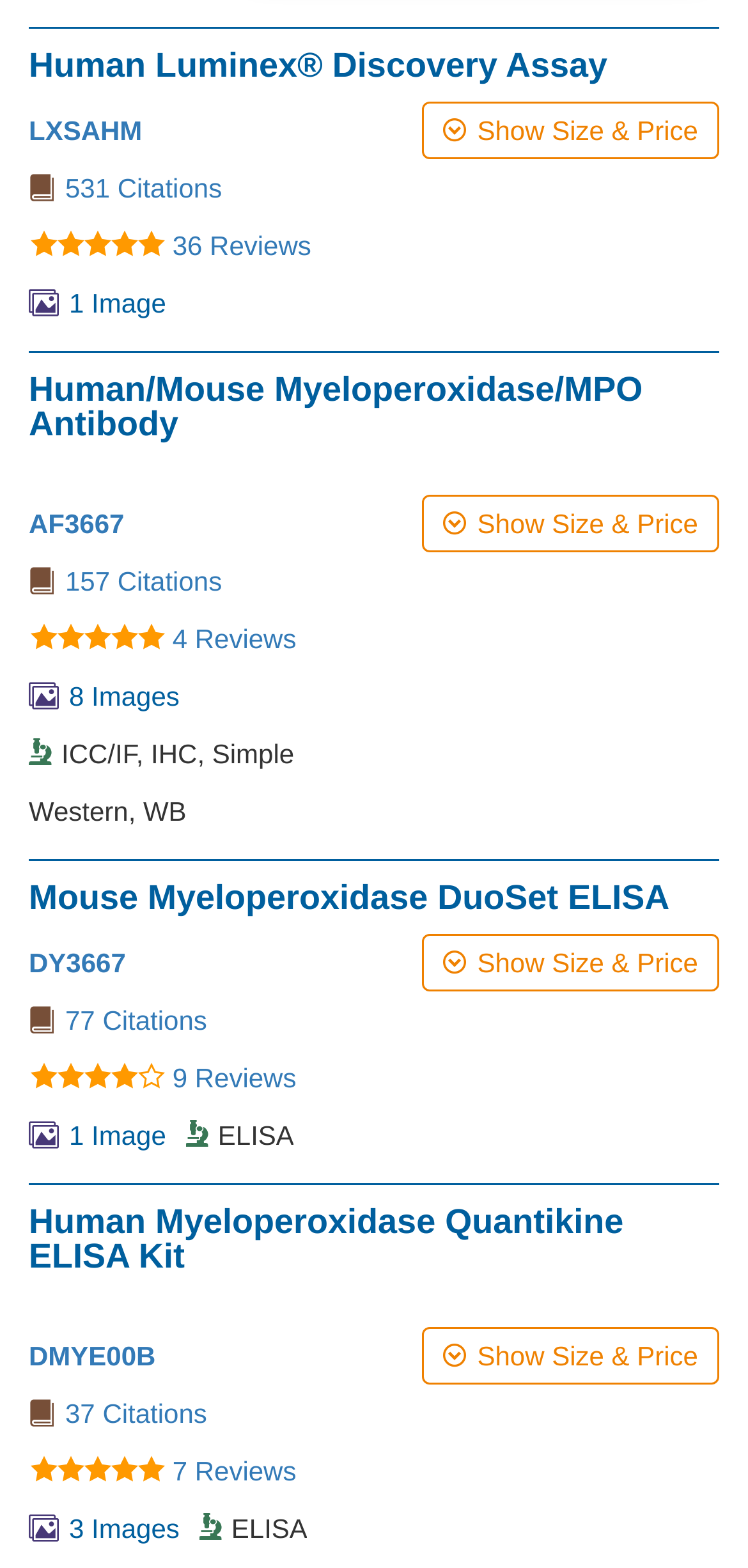What is the application of the second product?
Answer the question in a detailed and comprehensive manner.

I examined the second LayoutTableCell element and found a series of generic elements with text 'ICC/IF', 'IHC', 'Simple Western', and 'WB', which represent the applications of the second product.